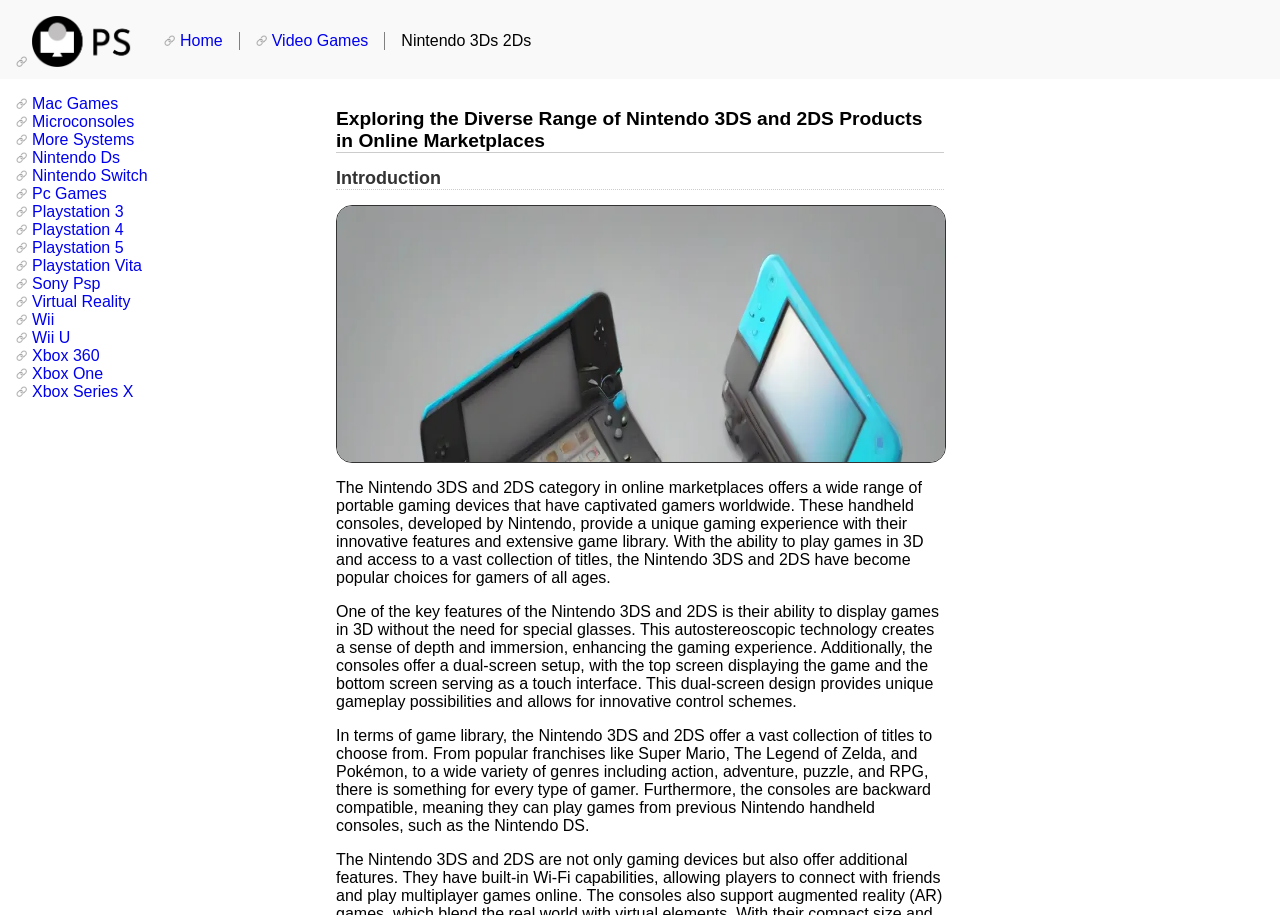What other gaming systems are mentioned on this webpage?
We need a detailed and exhaustive answer to the question. Please elaborate.

The webpage mentions various gaming systems, including Mac Games, Microconsoles, Nintendo DS, Nintendo Switch, PC Games, PlayStation 3, PlayStation 4, PlayStation 5, PlayStation Vita, Sony PSP, Virtual Reality, Wii, Wii U, Xbox 360, Xbox One, and Xbox Series X.